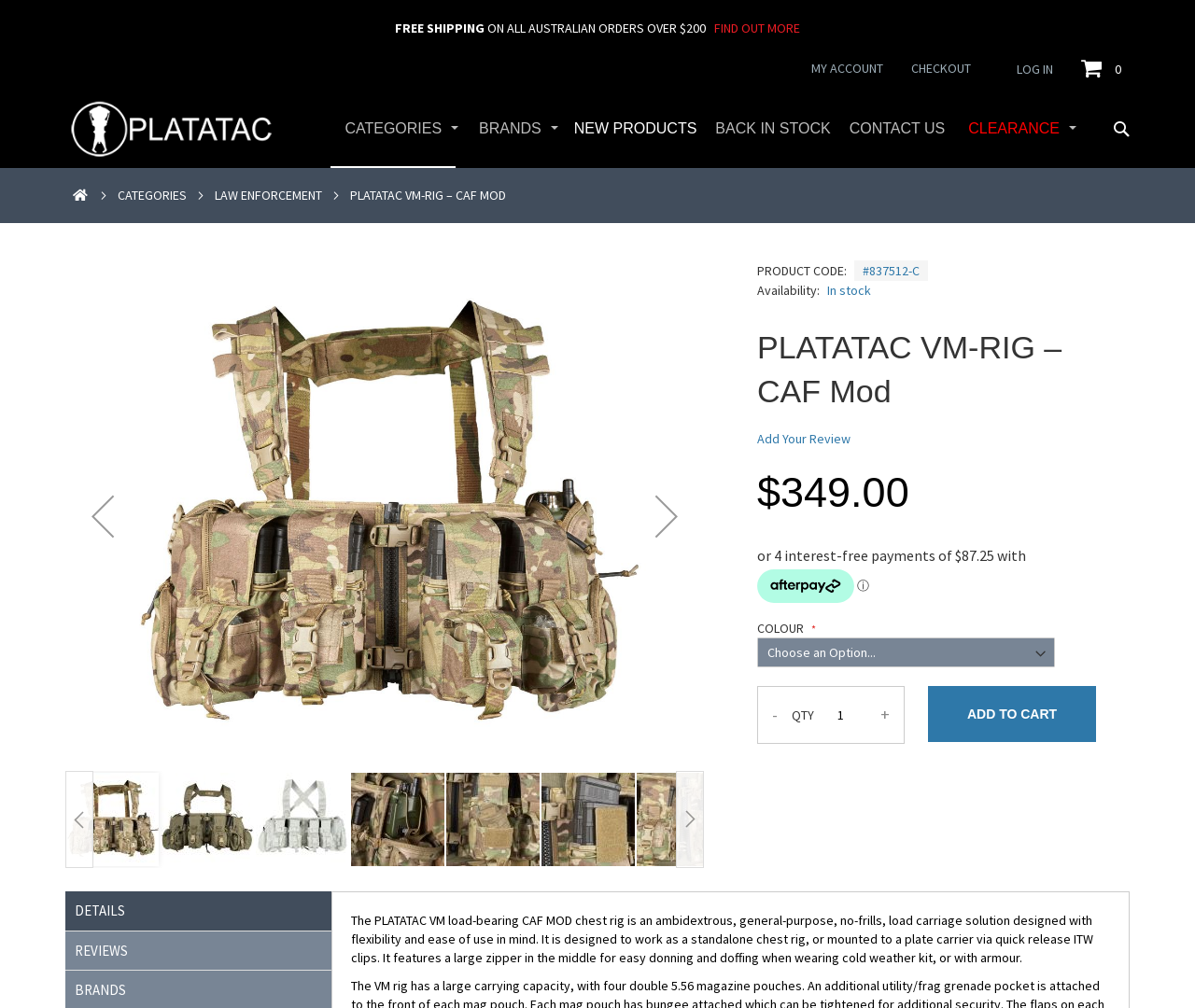Answer briefly with one word or phrase:
What is the free shipping policy?

On all Australian orders over $200